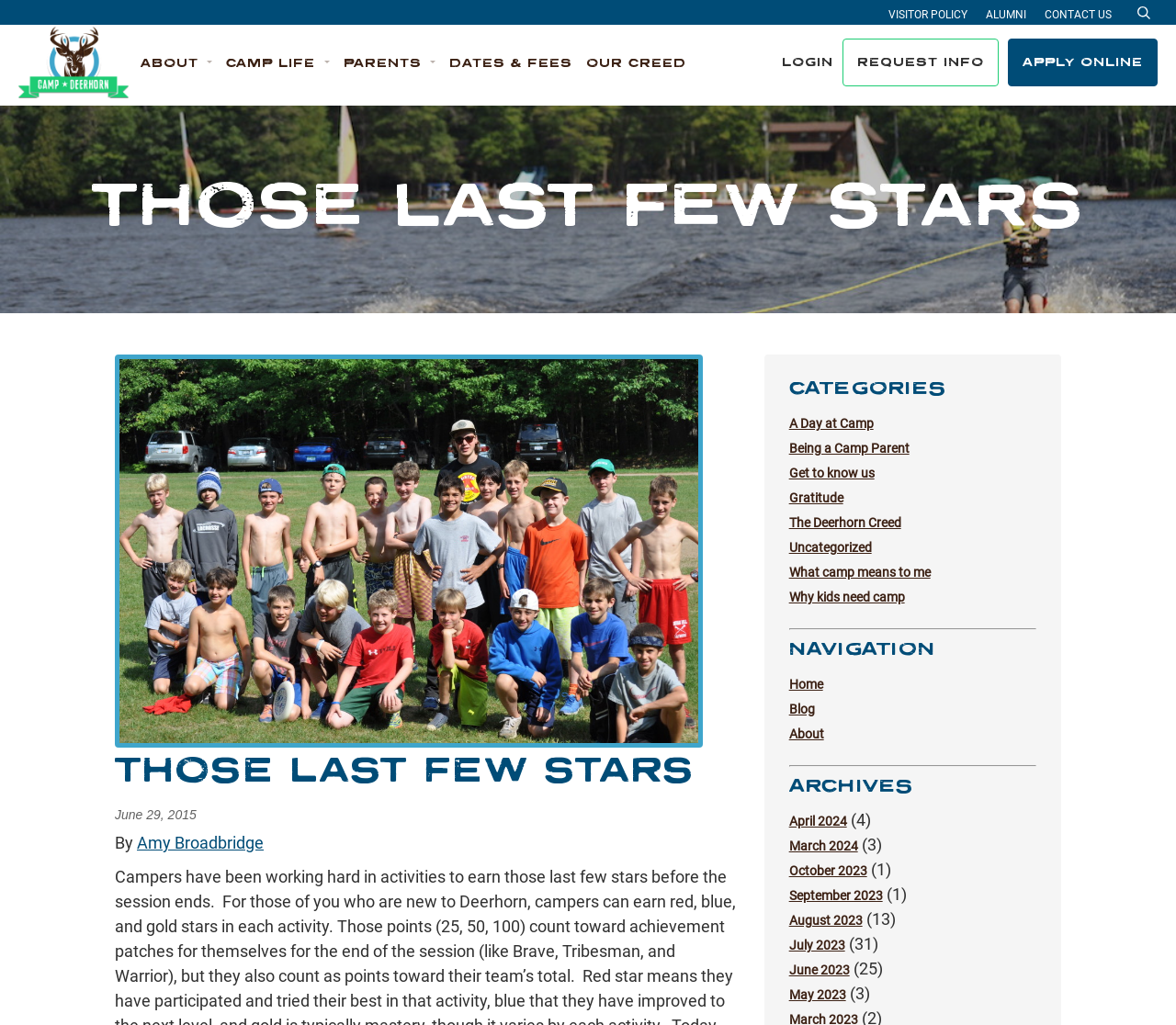Use one word or a short phrase to answer the question provided: 
How many archives are there?

7